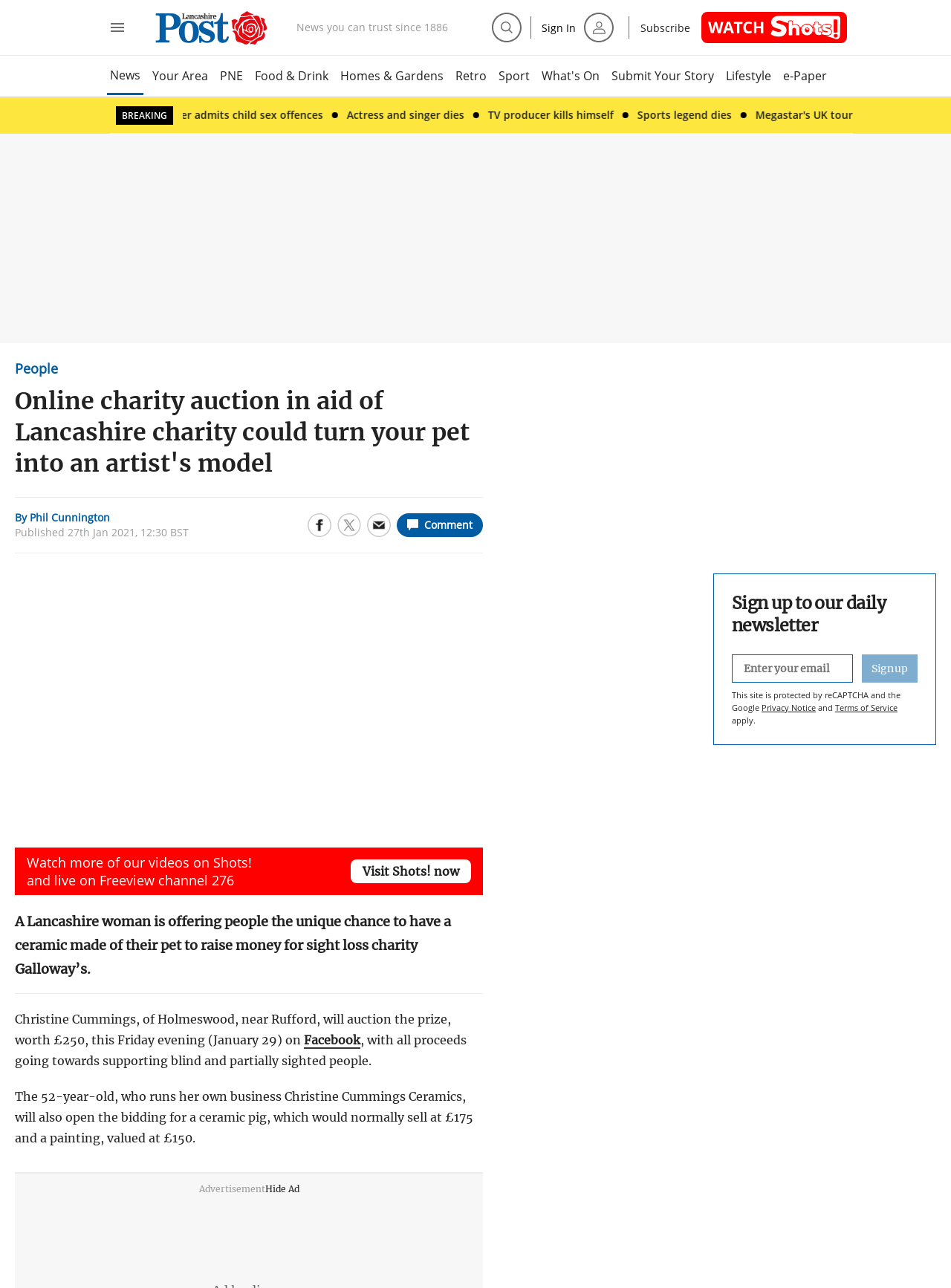Extract the text of the main heading from the webpage.

Online charity auction in aid of Lancashire charity could turn your pet into an artist's model